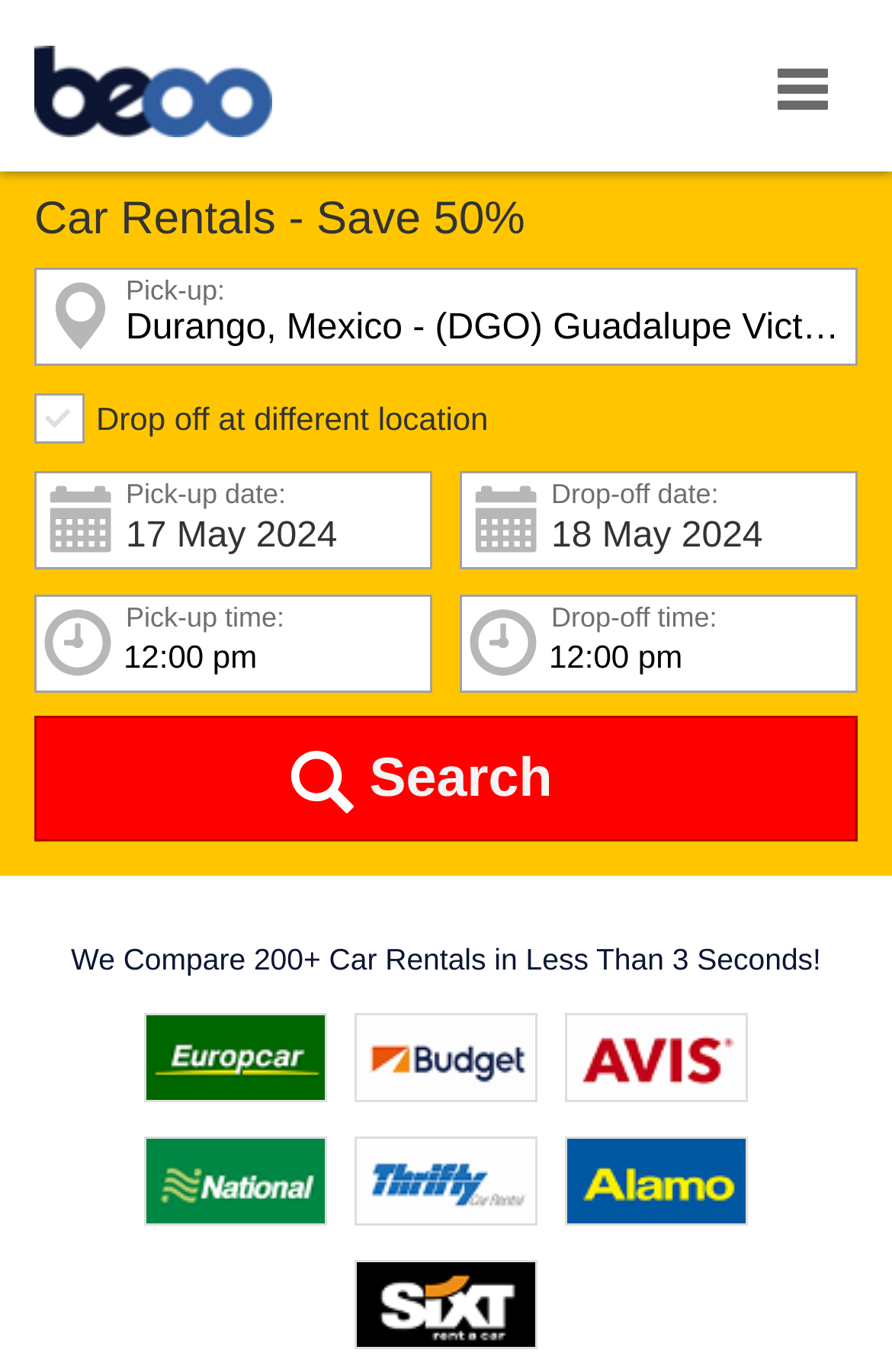What is the benefit of using this car rental service?
Give a thorough and detailed response to the question.

I found a heading that says 'Car Rentals - Save 50%', which suggests that the benefit of using this car rental service is to save up to 50% on car rentals.